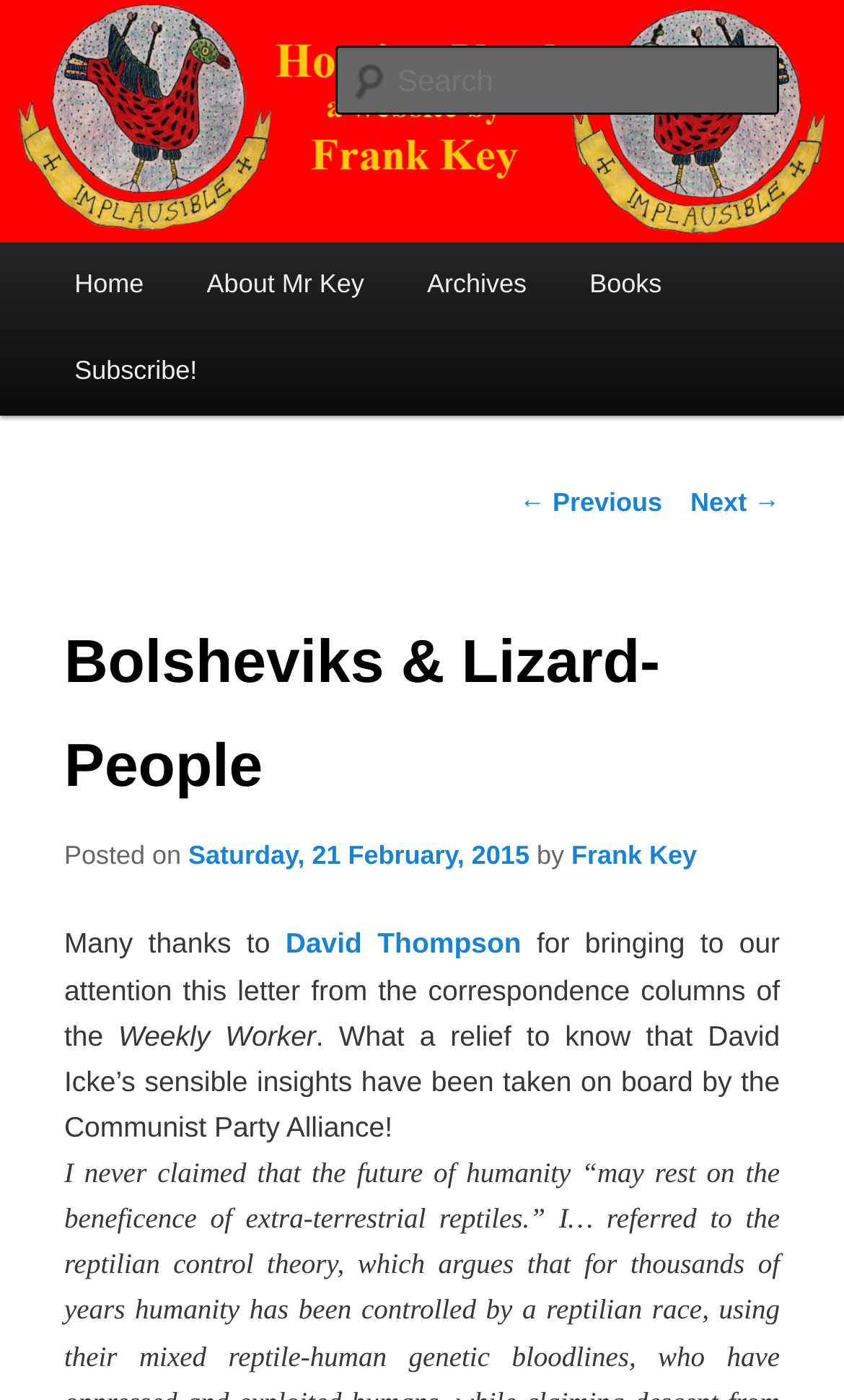Locate the bounding box coordinates of the element's region that should be clicked to carry out the following instruction: "search for something". The coordinates need to be four float numbers between 0 and 1, i.e., [left, top, right, bottom].

[0.396, 0.033, 0.924, 0.082]